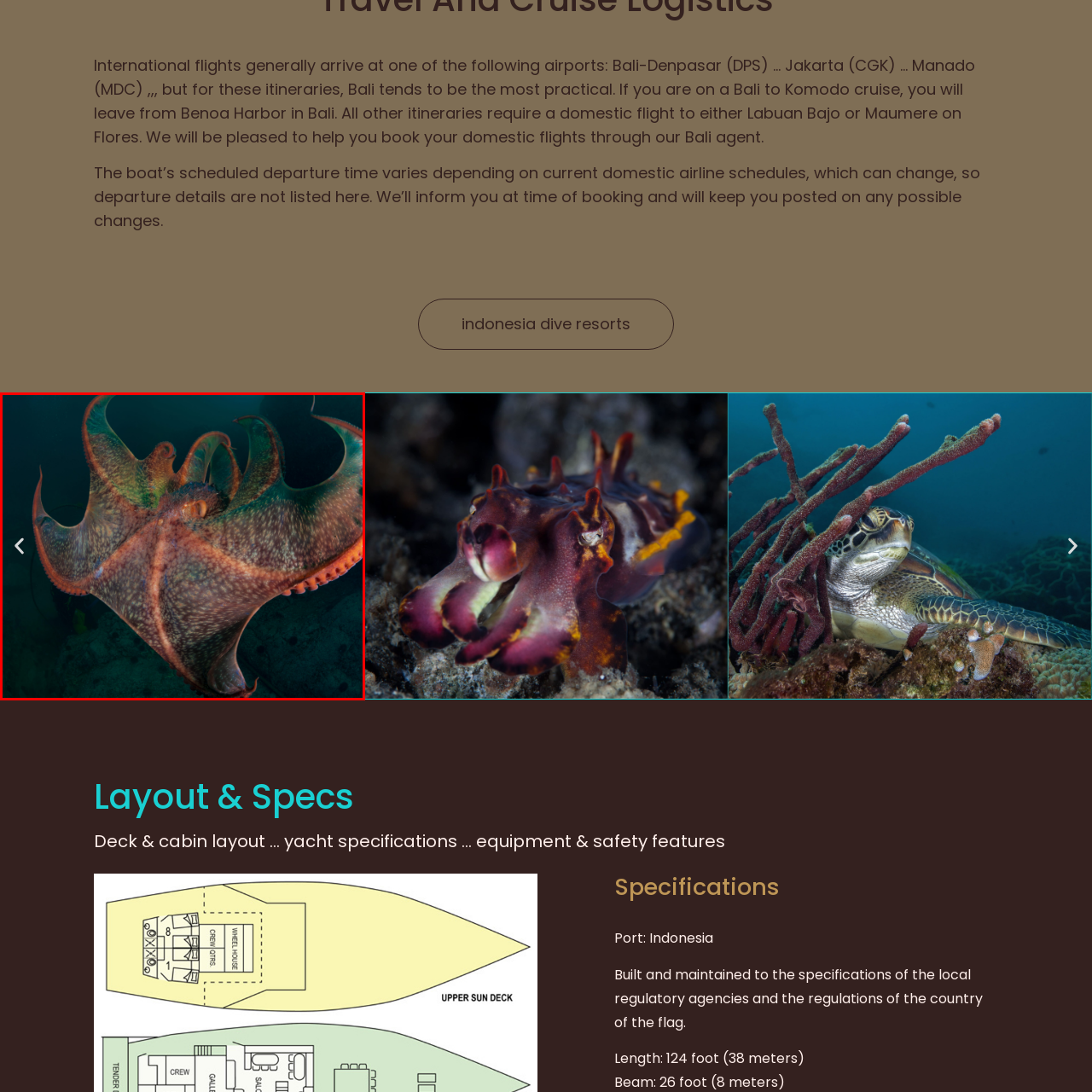Give a detailed account of the visual elements present in the image highlighted by the red border.

The image features a vibrant and captivating octopus, showcasing its intricate textures and rich colors as it moves gracefully through the underwater realm. The octopus is depicted with its arms extended, displaying a stunning pattern of spots and hues that highlight its natural beauty. The background is a tranquil underwater scene, providing a serene atmosphere that enhances the octopus's vivid appearance. This creature, often found in the waters around Indonesia, symbolizes the rich marine biodiversity of the region, particularly in areas such as Komodo and Bali, which are celebrated for their extraordinary diving experiences. The image emphasizes the allure of Indonesia's underwater environments, making it a breathtaking representation of marine life.